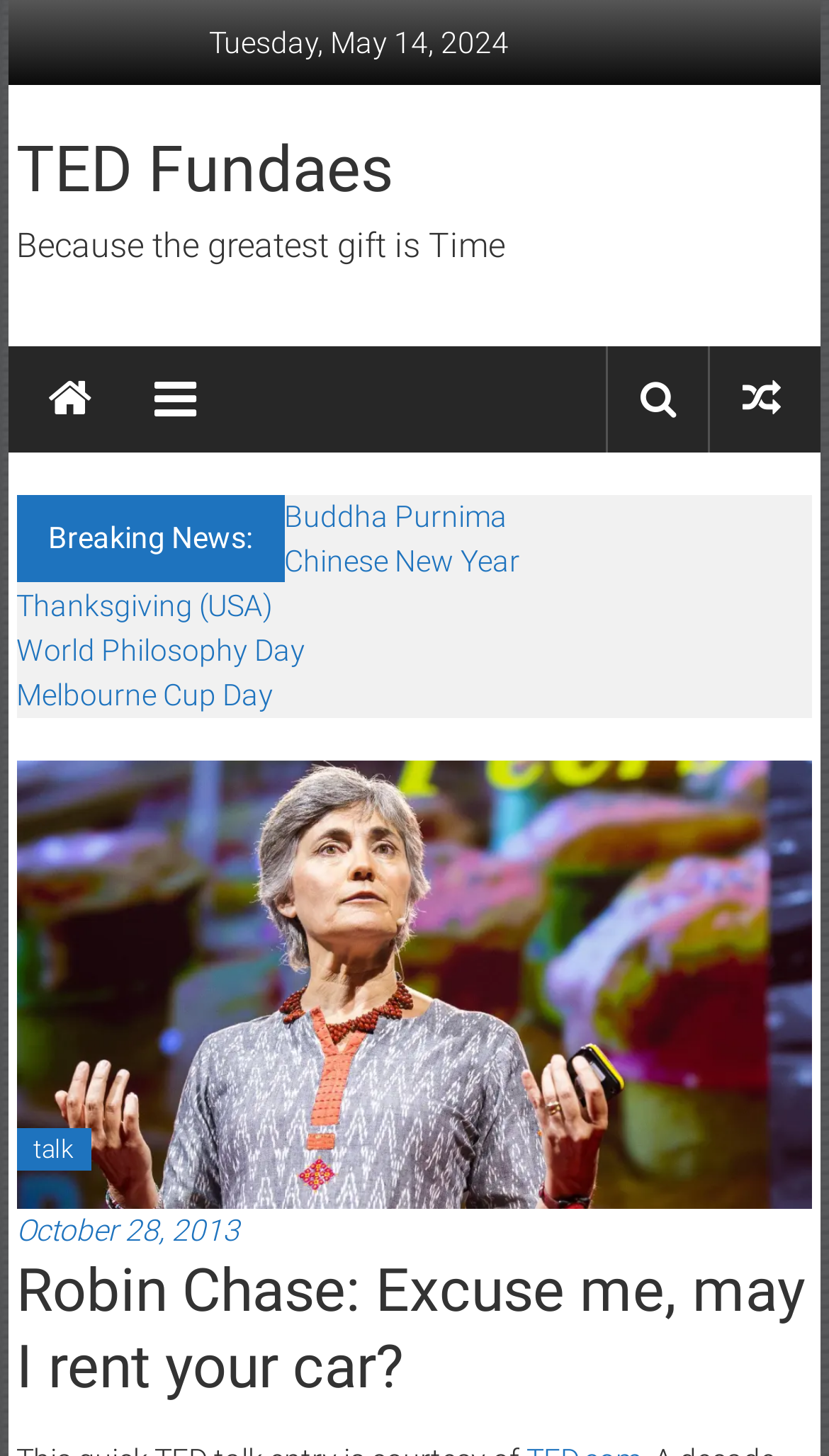Find the bounding box coordinates of the clickable element required to execute the following instruction: "click TED Fundaes". Provide the coordinates as four float numbers between 0 and 1, i.e., [left, top, right, bottom].

[0.02, 0.09, 0.474, 0.142]